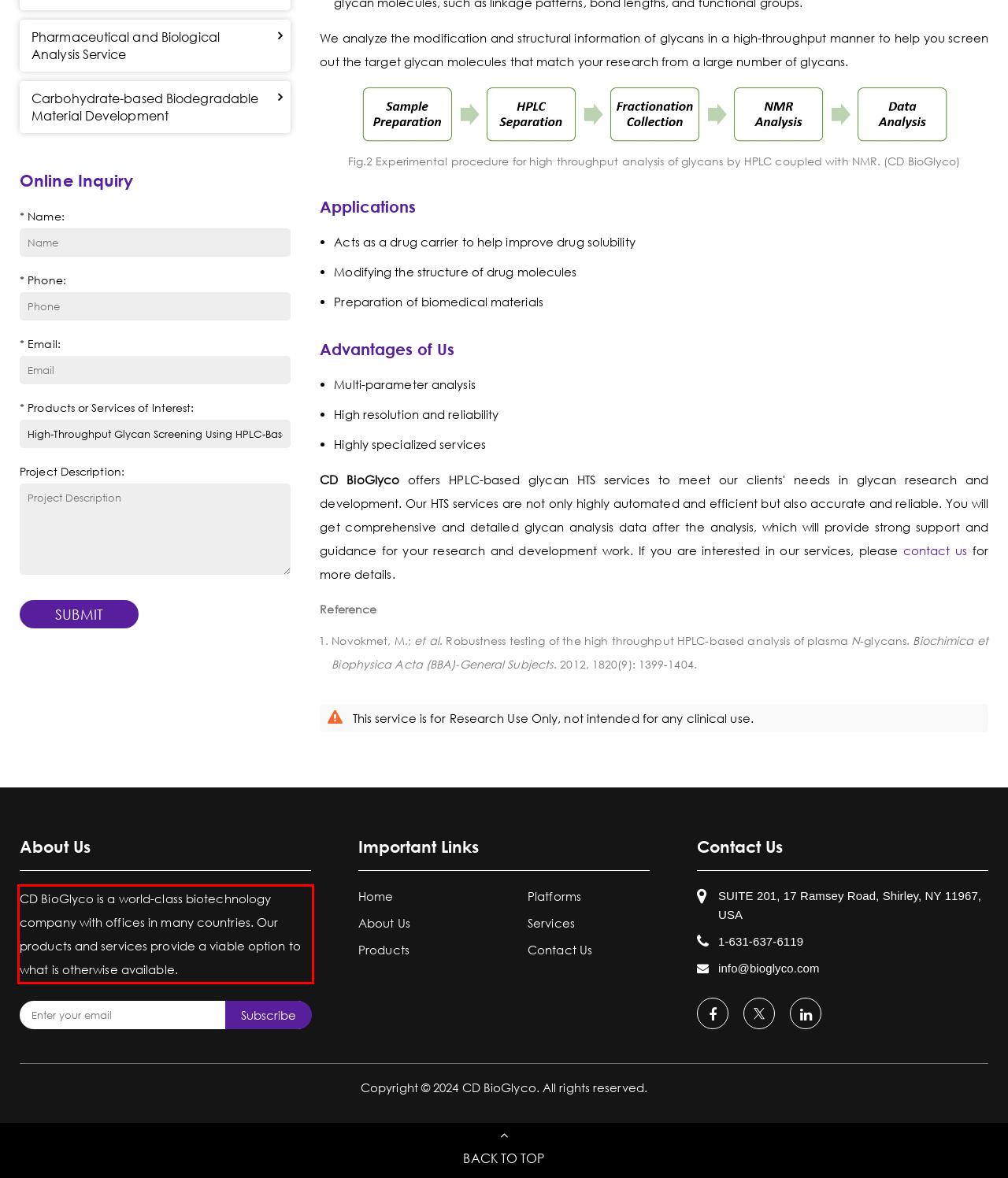Within the screenshot of the webpage, locate the red bounding box and use OCR to identify and provide the text content inside it.

CD BioGlyco is a world-class biotechnology company with offices in many countries. Our products and services provide a viable option to what is otherwise available.